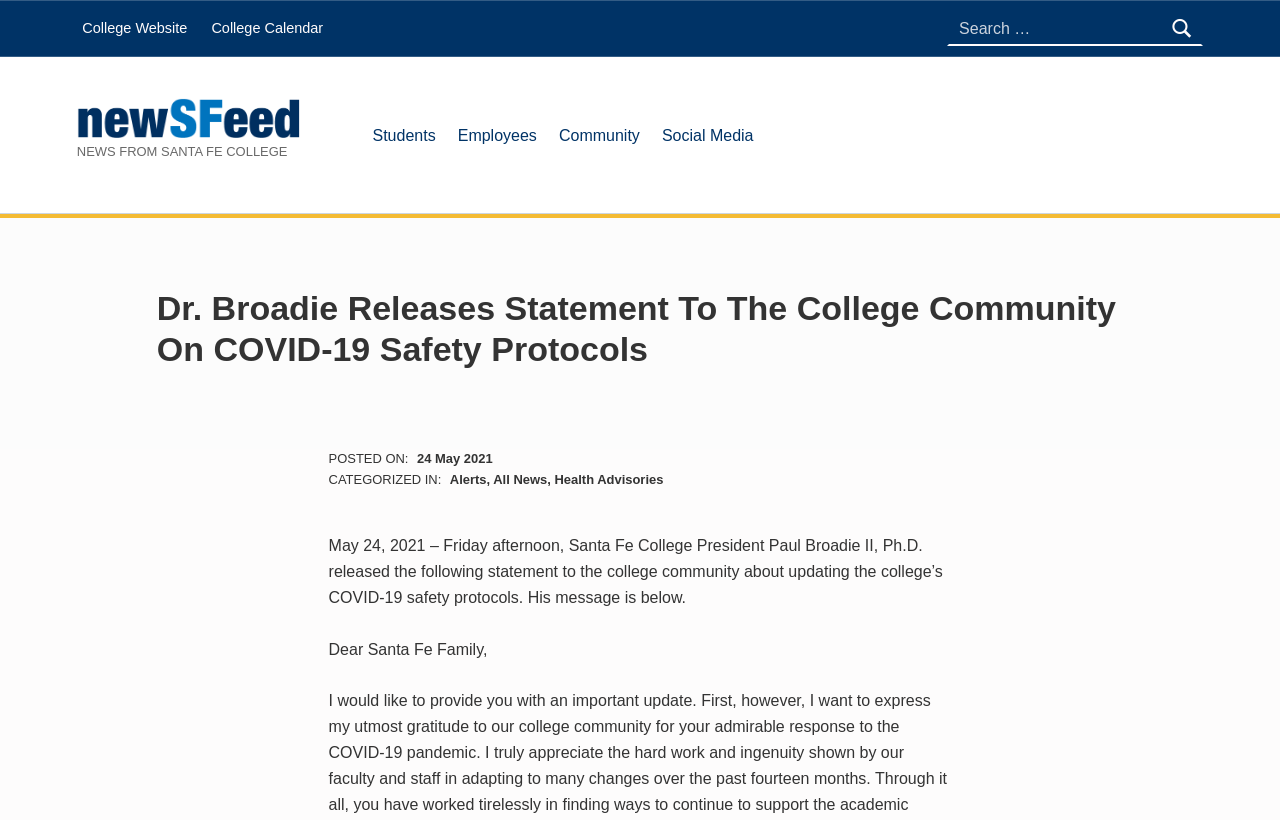Identify the bounding box coordinates for the element you need to click to achieve the following task: "Visit the 'College Website'". Provide the bounding box coordinates as four float numbers between 0 and 1, in the form [left, top, right, bottom].

[0.06, 0.024, 0.151, 0.046]